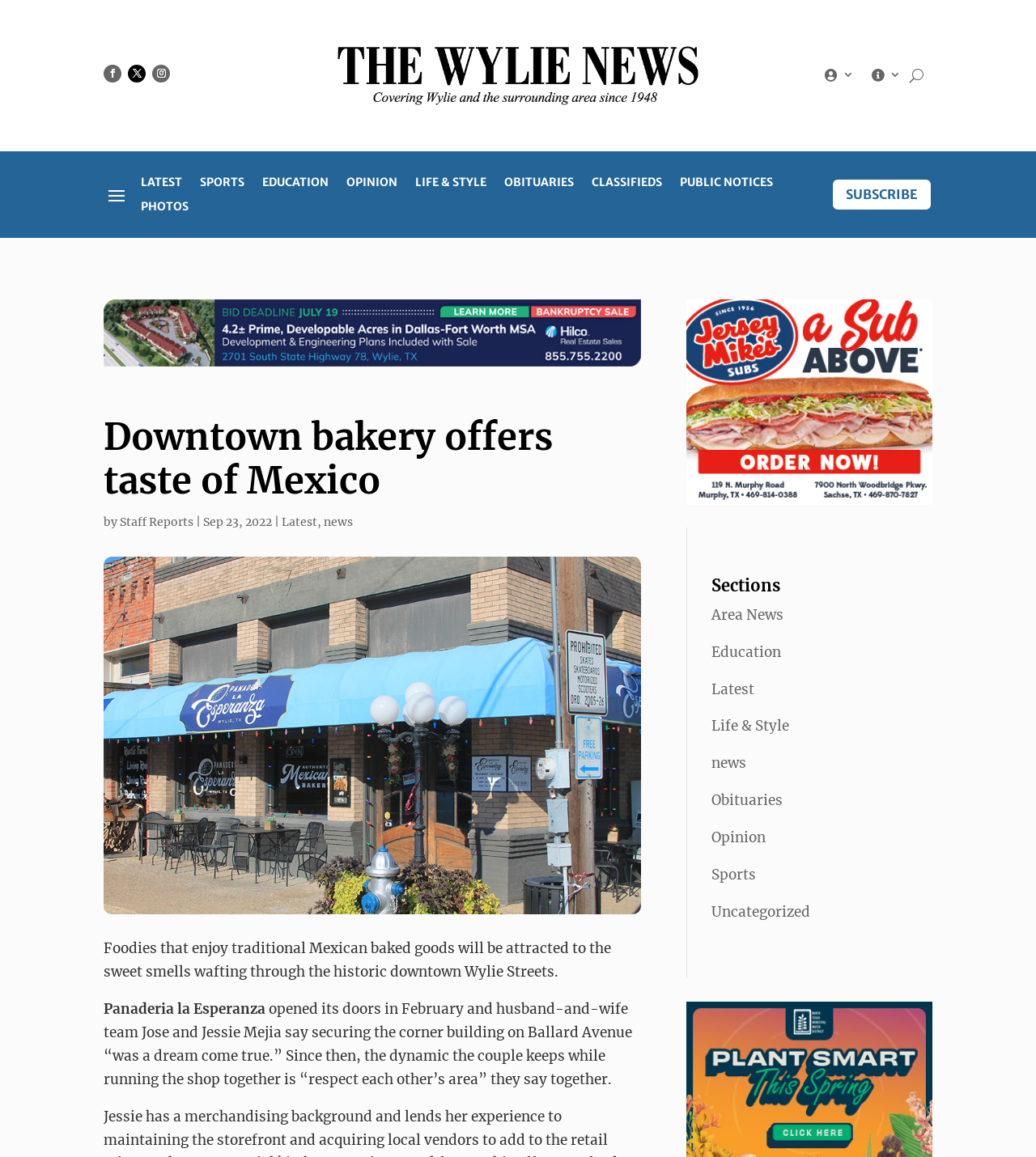Find the bounding box of the element with the following description: "Sports". The coordinates must be four float numbers between 0 and 1, formatted as [left, top, right, bottom].

[0.687, 0.748, 0.73, 0.764]